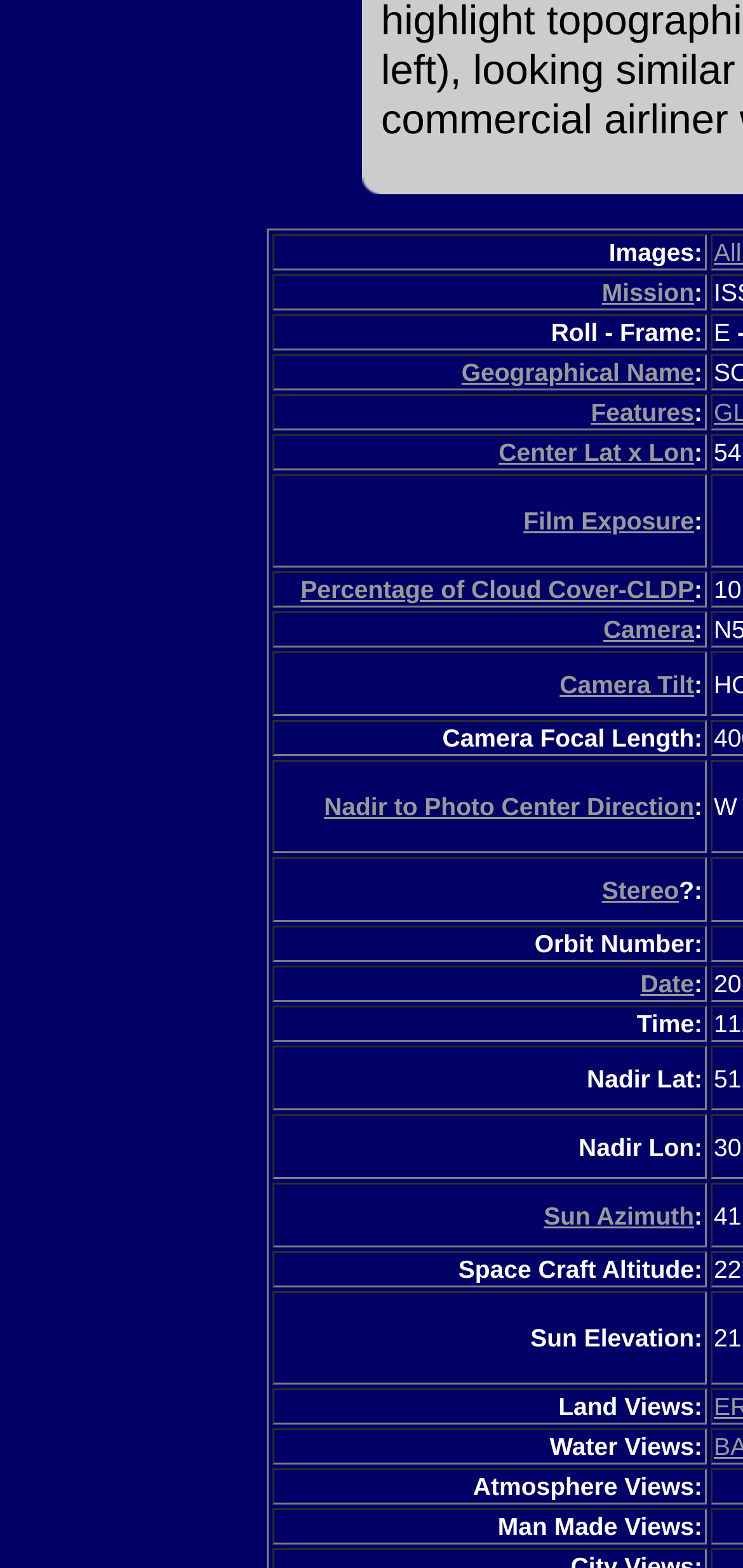Show the bounding box coordinates of the element that should be clicked to complete the task: "View Mission".

[0.81, 0.178, 0.934, 0.196]